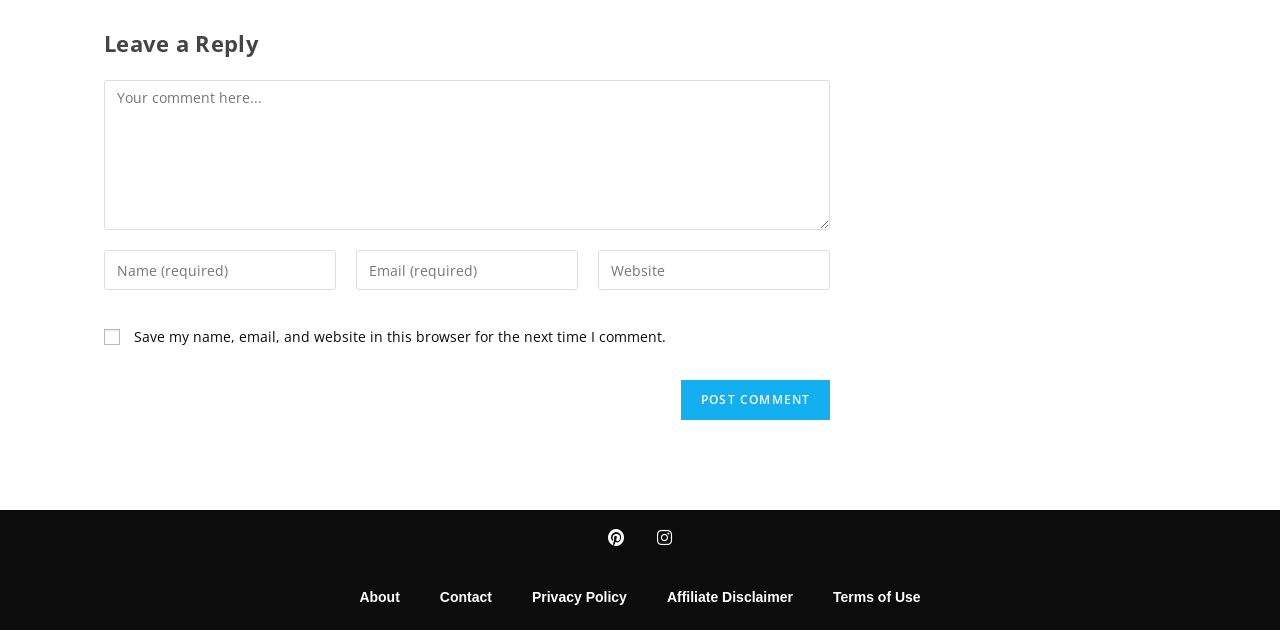Determine the bounding box coordinates for the region that must be clicked to execute the following instruction: "Enter your name".

[0.081, 0.397, 0.263, 0.461]